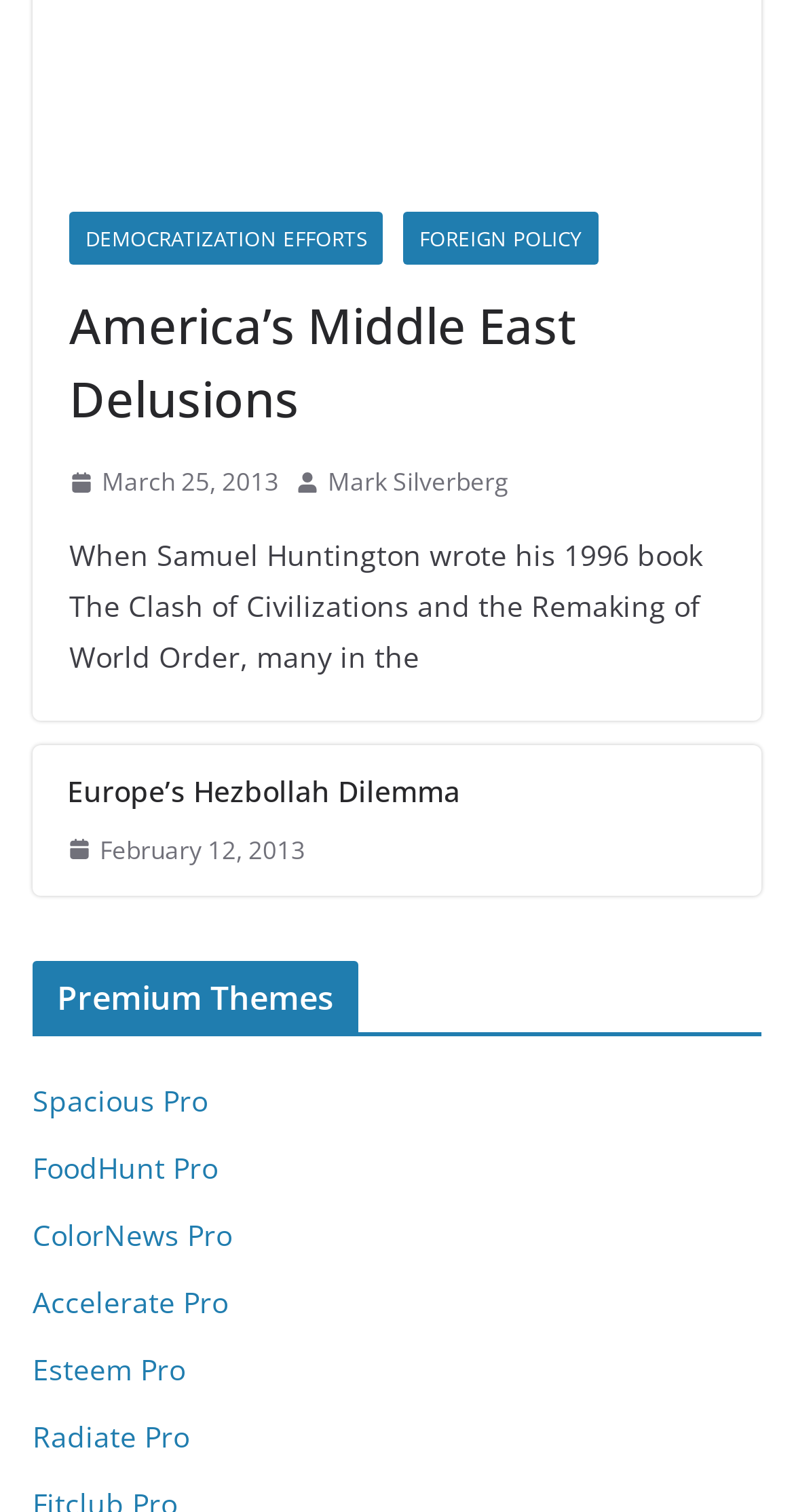Please find and report the bounding box coordinates of the element to click in order to perform the following action: "Select the Spacious Pro theme". The coordinates should be expressed as four float numbers between 0 and 1, in the format [left, top, right, bottom].

[0.041, 0.715, 0.262, 0.741]